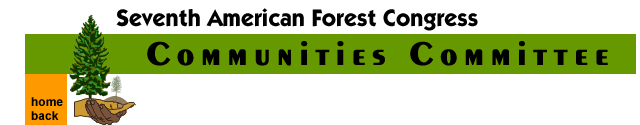What is symbolized by the stylized tree?
Refer to the image and give a detailed answer to the question.

The graphical element showcasing a stylized tree is a visual representation of forestry, which is a key theme of the Seventh American Forest Congress.